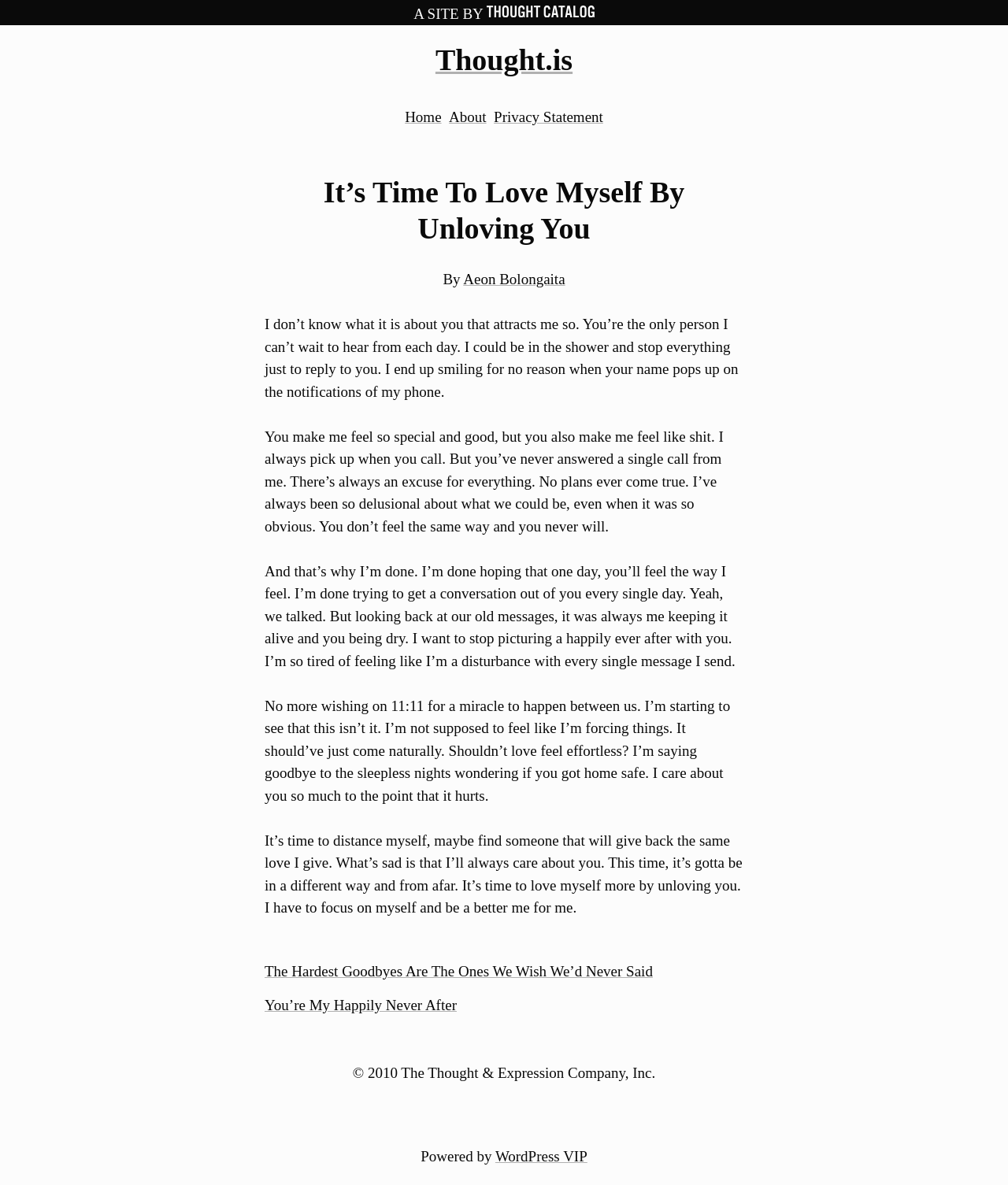Provide an in-depth caption for the elements present on the webpage.

This webpage appears to be a blog post titled "It’s Time To Love Myself By Unloving You" on a website called Thought.is. At the top of the page, there is a header section with a logo and links to other sections of the website, including "Home", "About", and "Privacy Statement". 

Below the header, the main content of the page is an article with a heading that matches the title of the webpage. The article is written in a personal and introspective tone, with the author reflecting on a past relationship and their decision to move on. The text is divided into several paragraphs, each expressing the author's emotions and thoughts about the relationship.

To the right of the article's heading, there is a link to the author's name, Aeon Bolongaita. At the bottom of the article, there is a navigation section with links to other posts, including "The Hardest Goodbyes Are The Ones We Wish We’d Never Said" and "You’re My Happily Never After".

In the footer section of the page, there is a copyright notice and a mention of the website being powered by WordPress VIP.